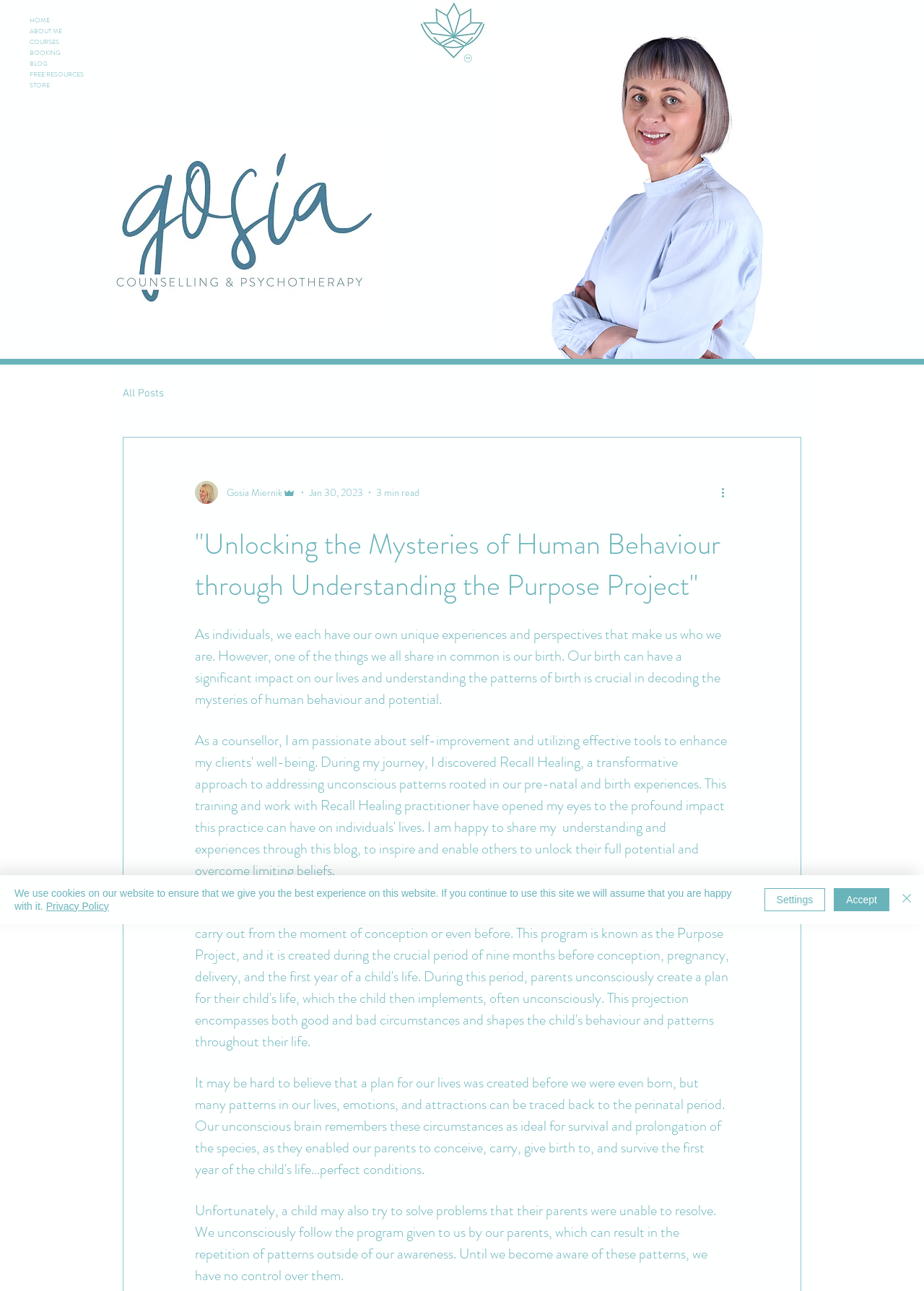Please provide the bounding box coordinates in the format (top-left x, top-left y, bottom-right x, bottom-right y). Remember, all values are floating point numbers between 0 and 1. What is the bounding box coordinate of the region described as: FREE RESOURCES

[0.032, 0.054, 0.105, 0.062]